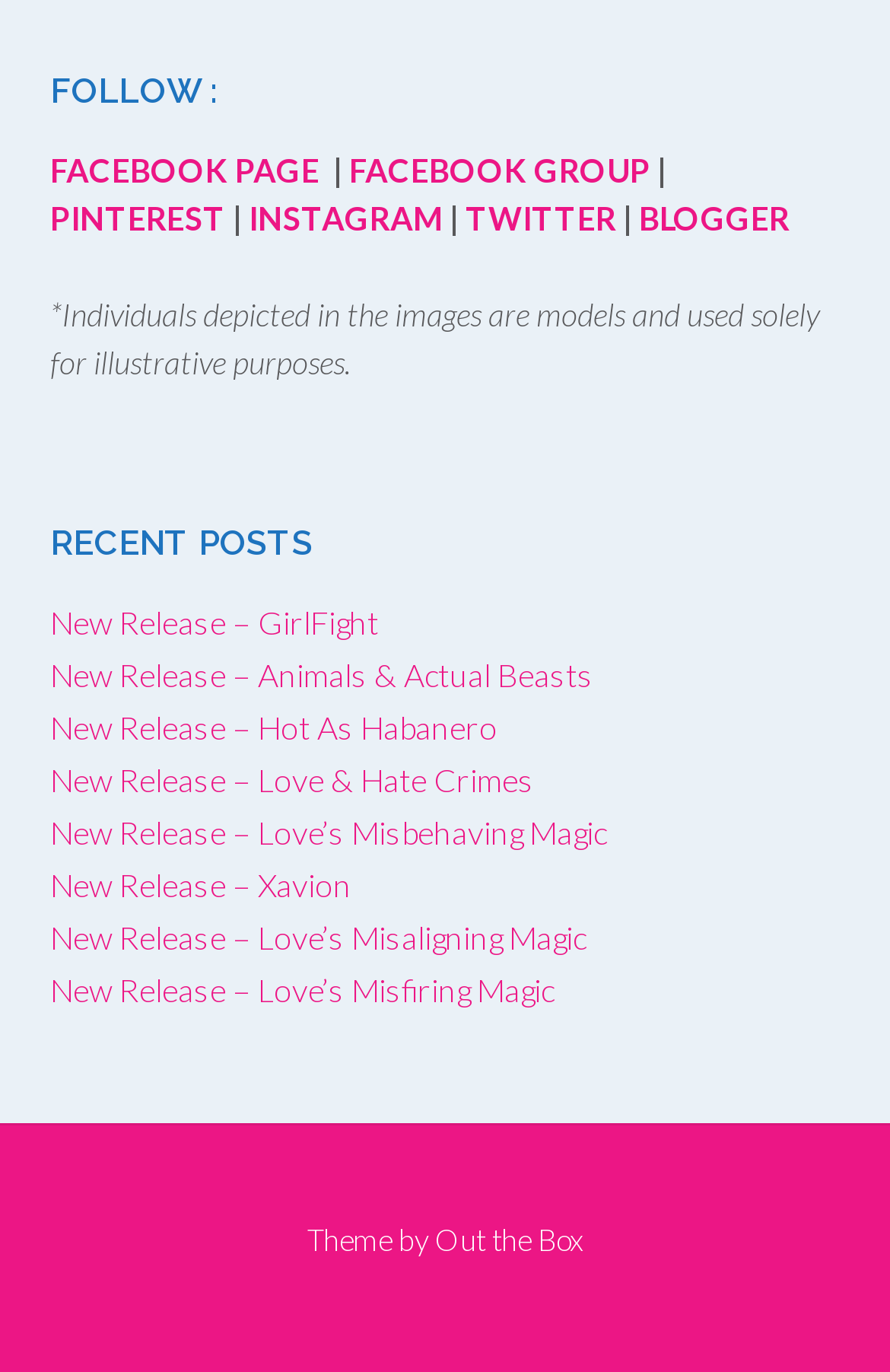Please identify the bounding box coordinates of the area that needs to be clicked to fulfill the following instruction: "Check out Pinterest."

[0.056, 0.144, 0.254, 0.172]